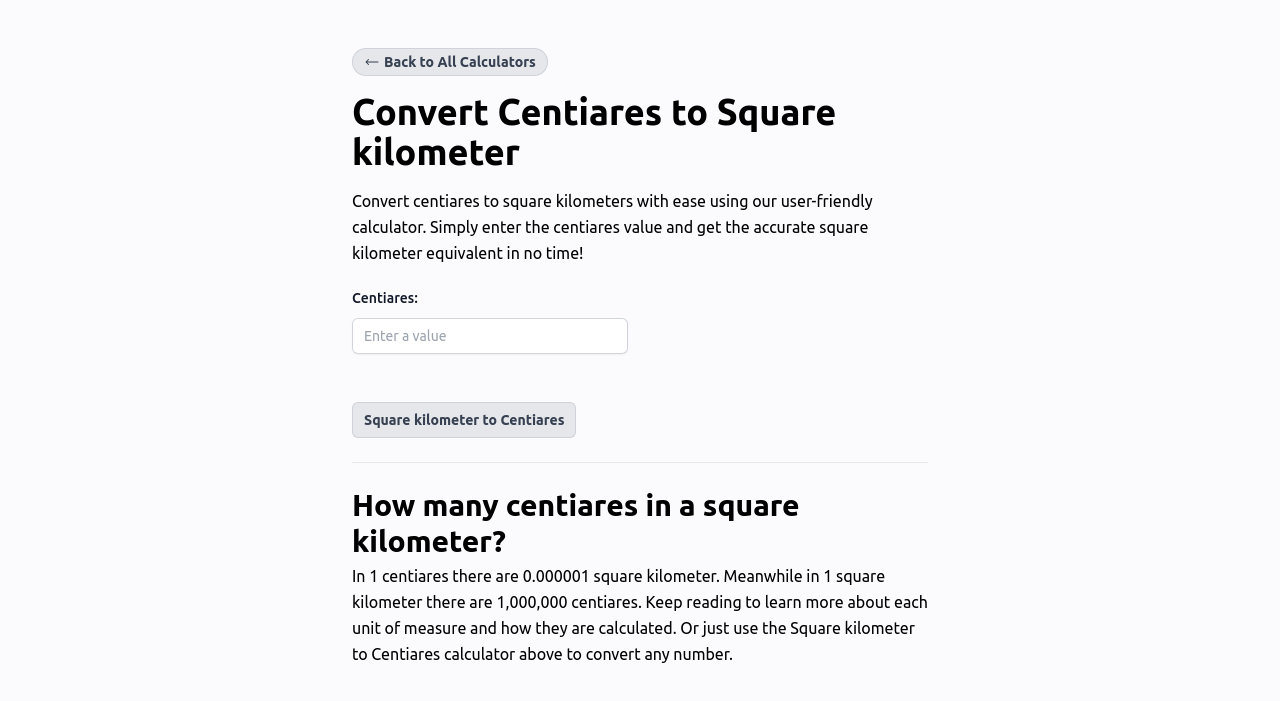What is the minimum value that can be entered in the calculator?
Provide a well-explained and detailed answer to the question.

The spinbutton element labeled 'Centiares:' has a valuemin of 0, indicating that the minimum value that can be entered in the calculator is 0 centiares.